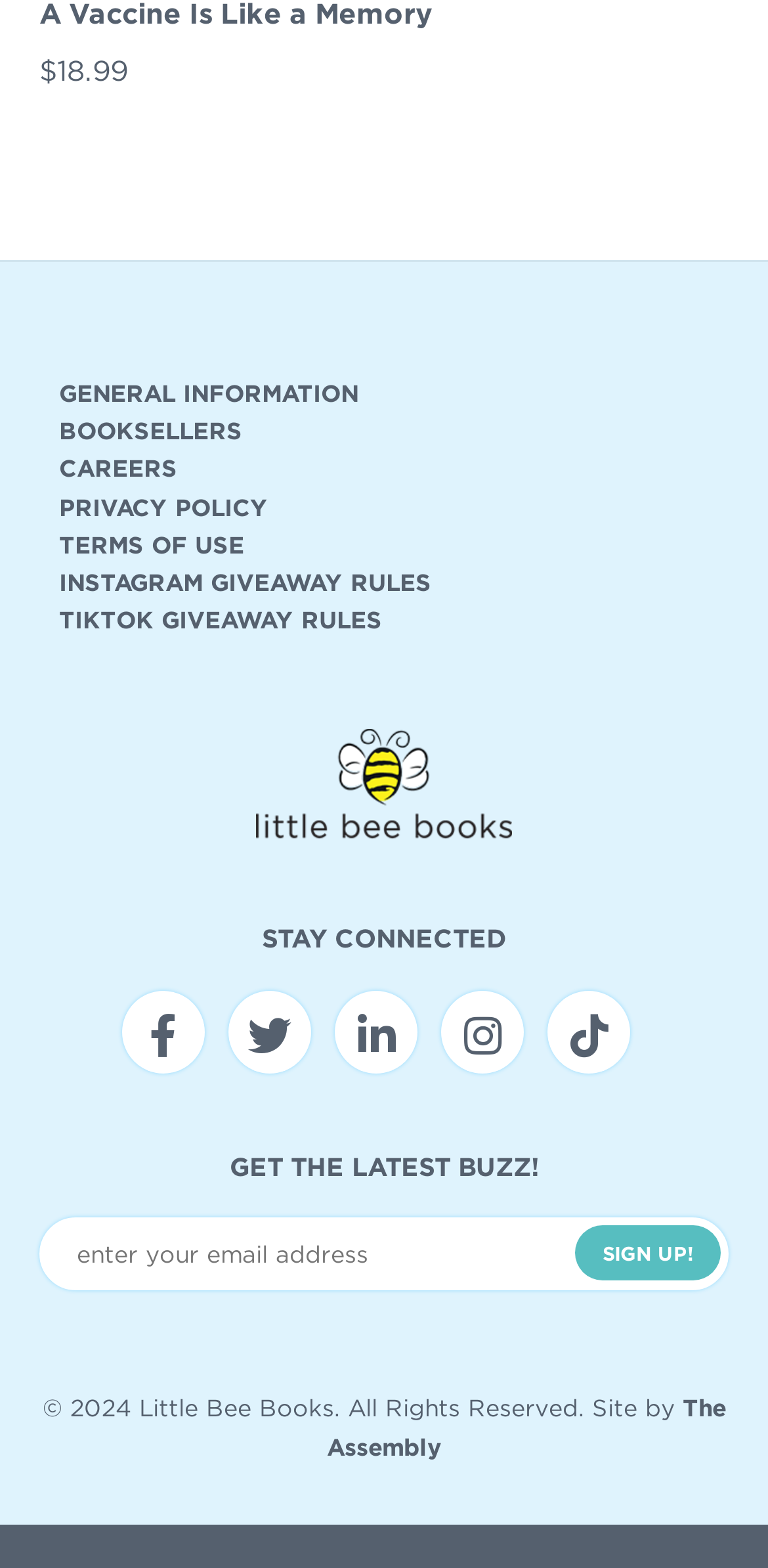Please provide a comprehensive answer to the question based on the screenshot: How many social media links are there?

There are five social media links under the 'STAY CONNECTED' heading, which are Facebook, Twitter, Instagram, TikTok, and another unknown platform.